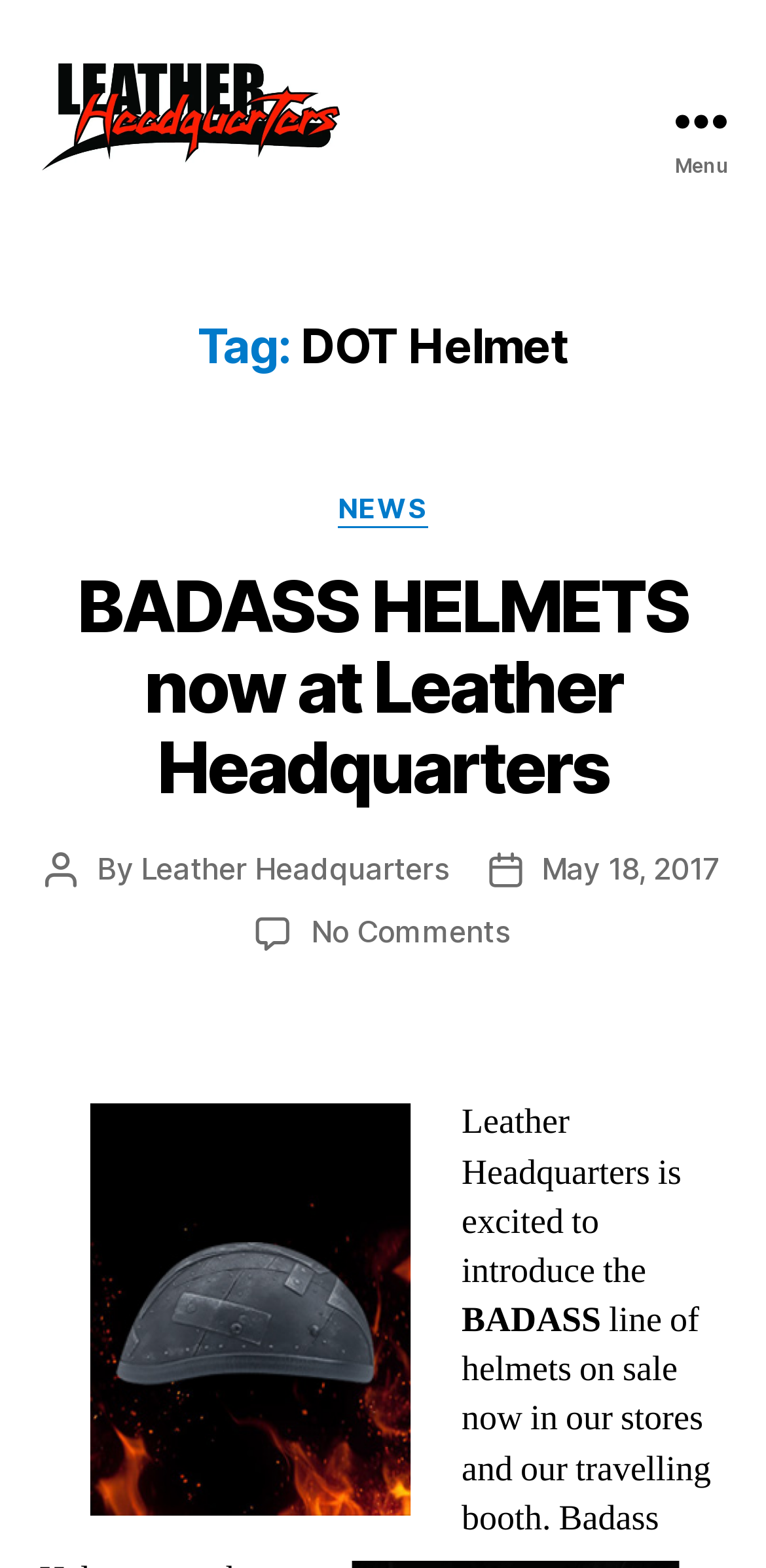Observe the image and answer the following question in detail: What is the category of this article?

I found the answer by looking at the link 'NEWS' which is labeled as 'Categories'.